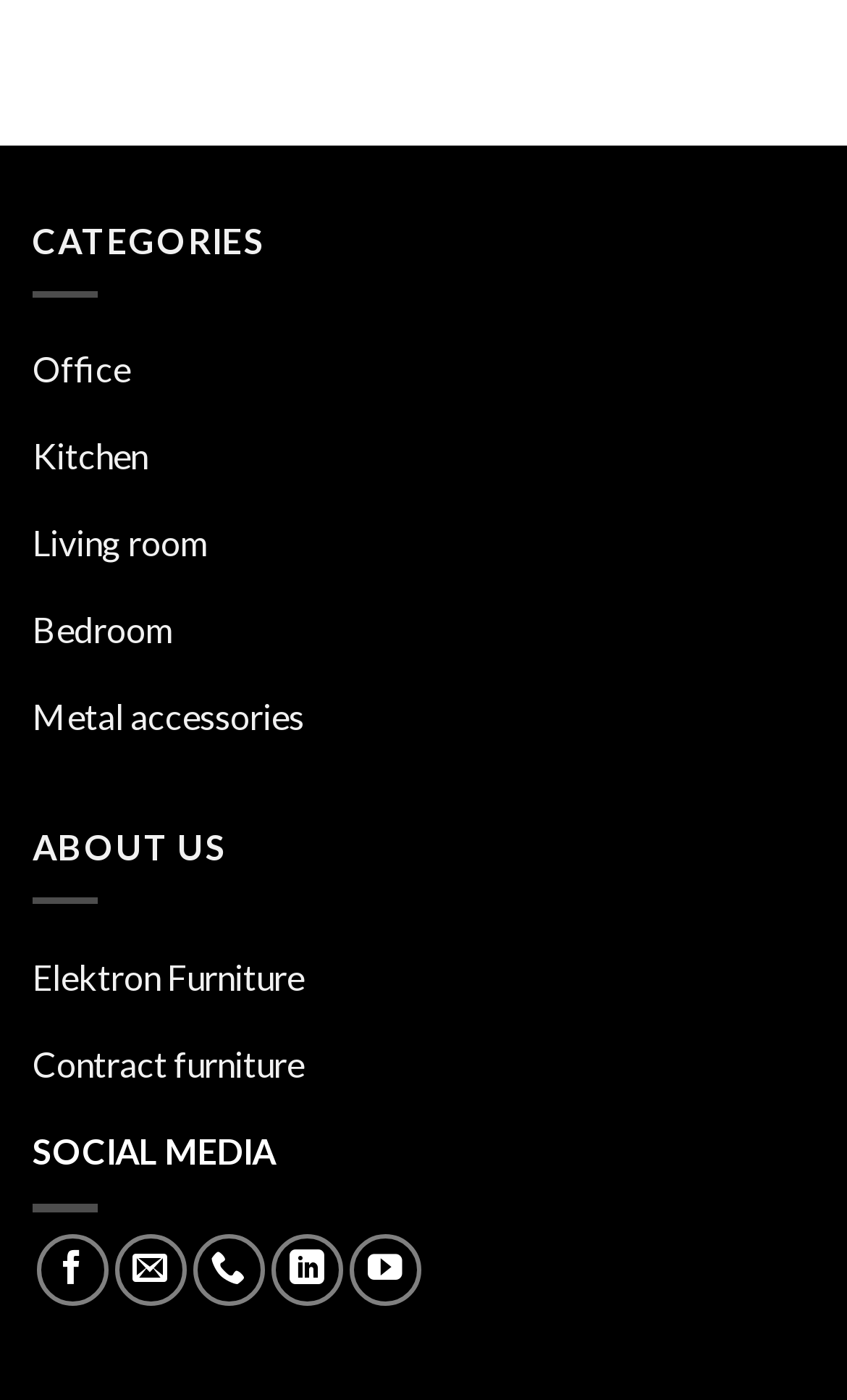Determine the bounding box coordinates of the clickable region to carry out the instruction: "Send us an email".

[0.135, 0.881, 0.22, 0.932]